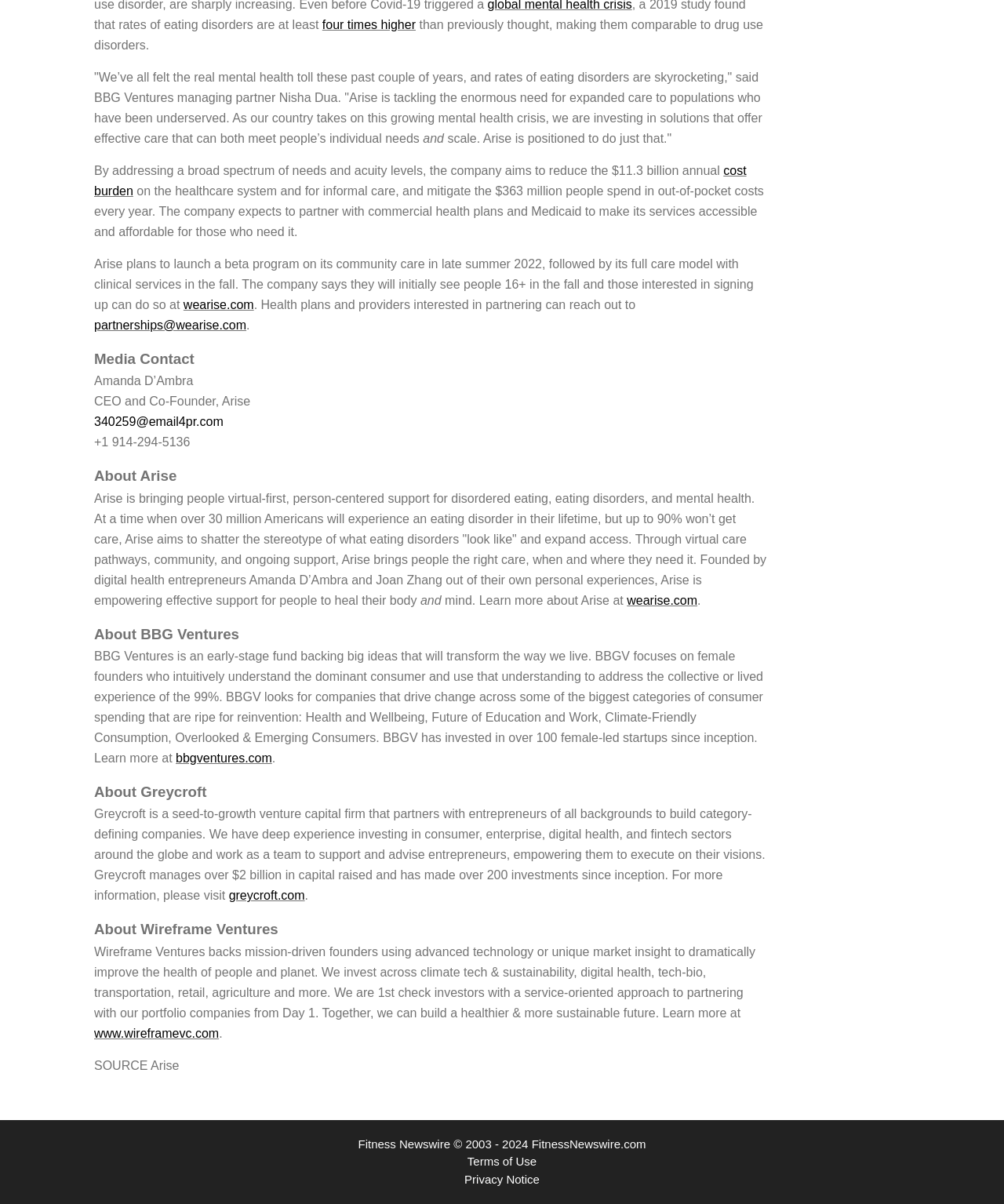What is Arise's goal?
Using the image as a reference, deliver a detailed and thorough answer to the question.

According to the webpage, Arise aims to expand access to care for people with eating disorders and mental health issues, which is evident from the text 'Arise is bringing people virtual-first, person-centered support for disordered eating, eating disorders, and mental health.'